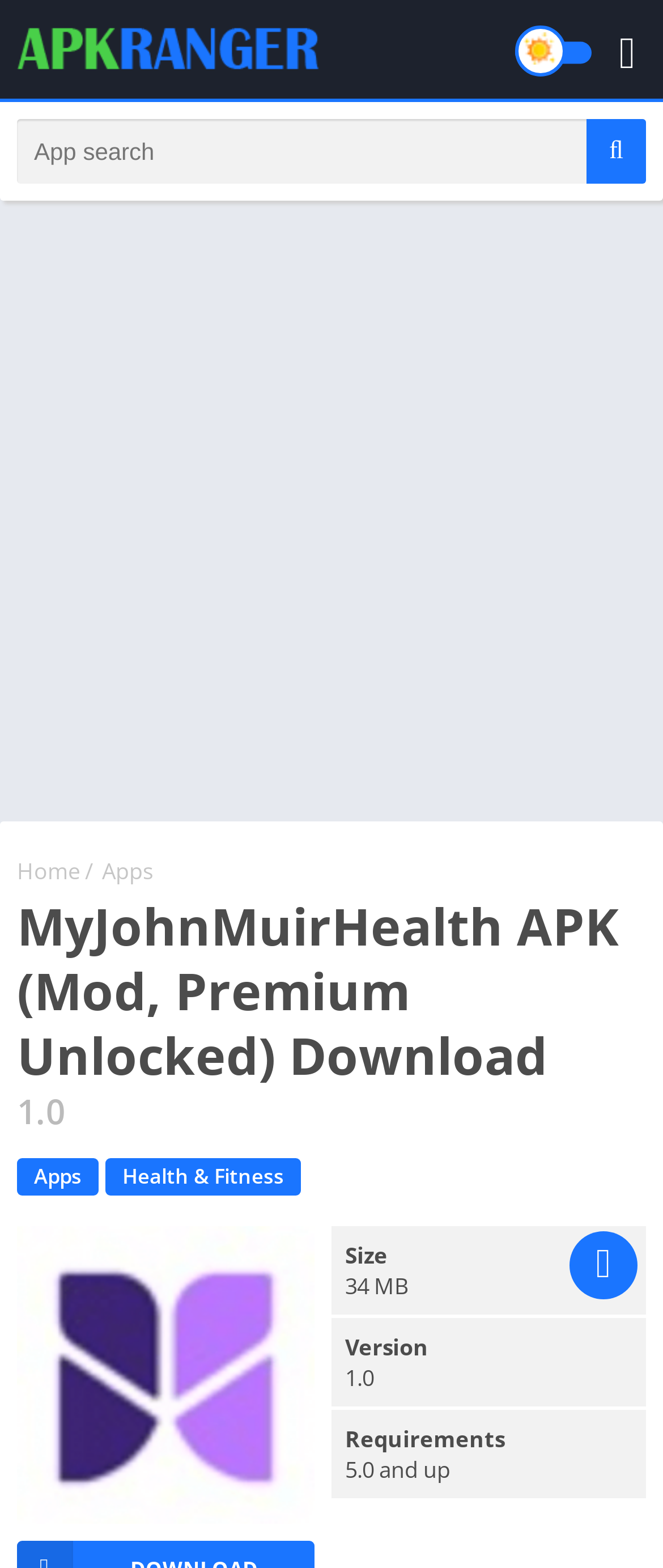Find and provide the bounding box coordinates for the UI element described with: "Home".

[0.026, 0.546, 0.121, 0.565]